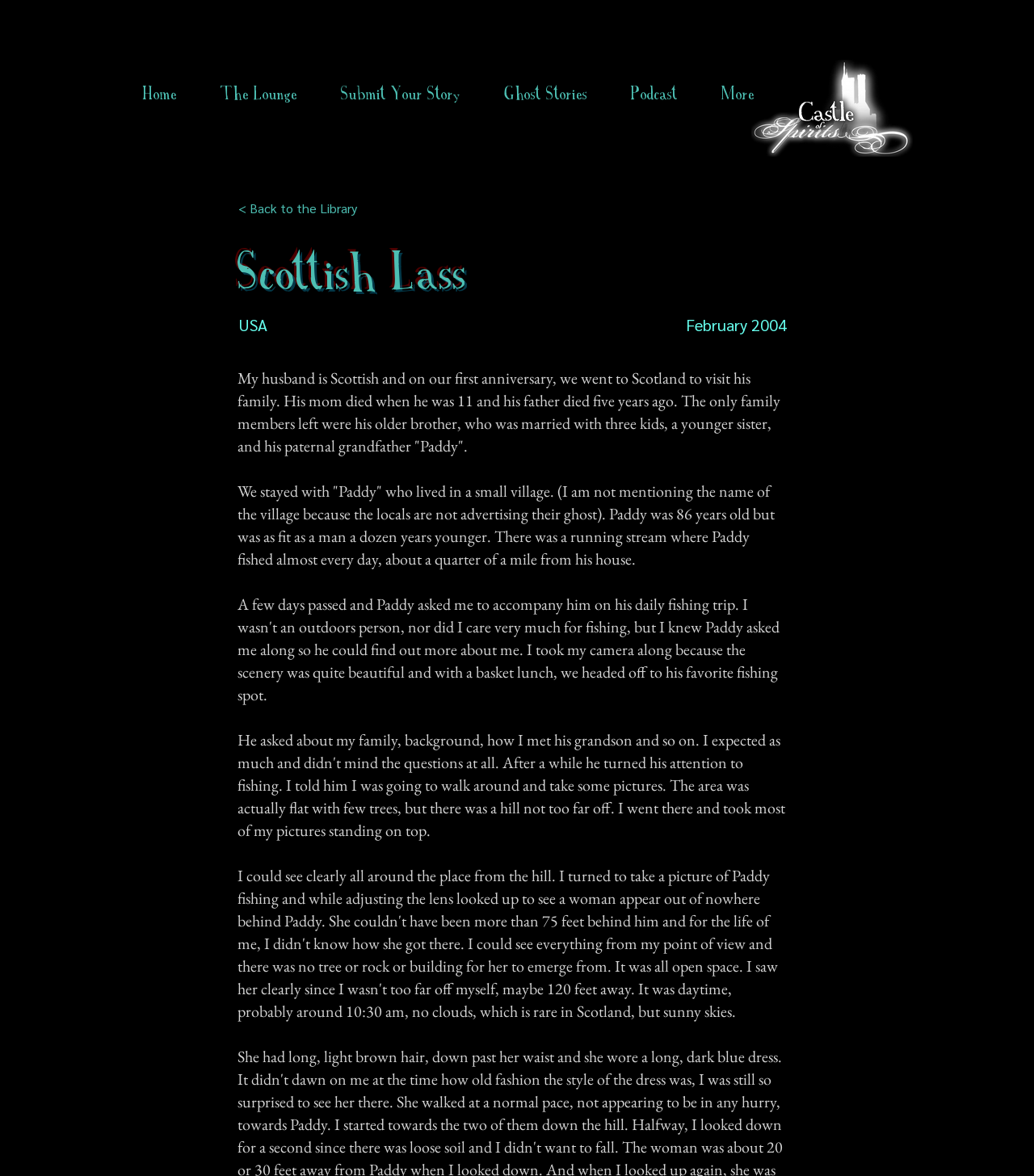How old was Paddy when the author visited him?
Give a one-word or short phrase answer based on the image.

86